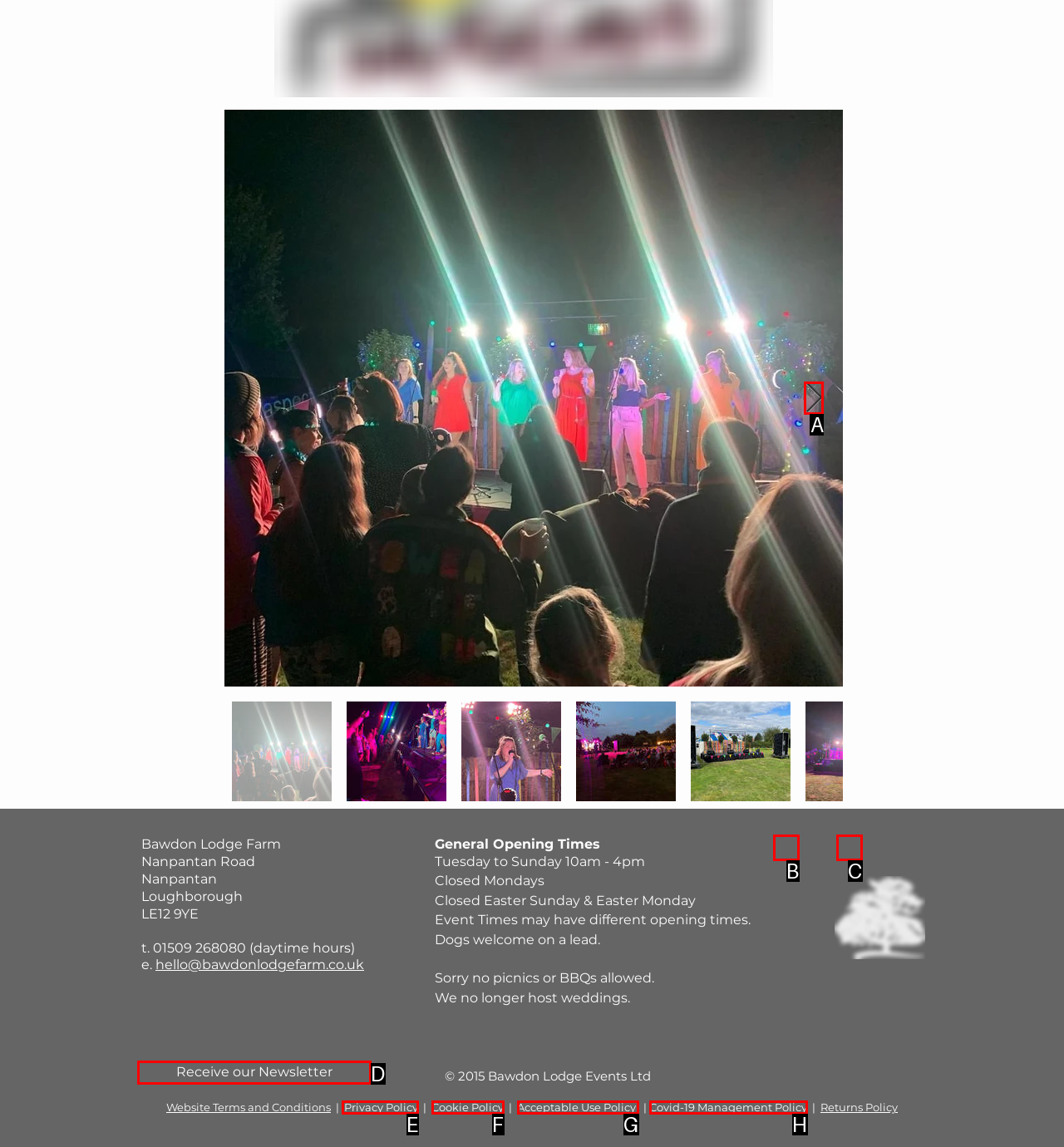Identify the letter of the UI element needed to carry out the task: View the next item
Reply with the letter of the chosen option.

A